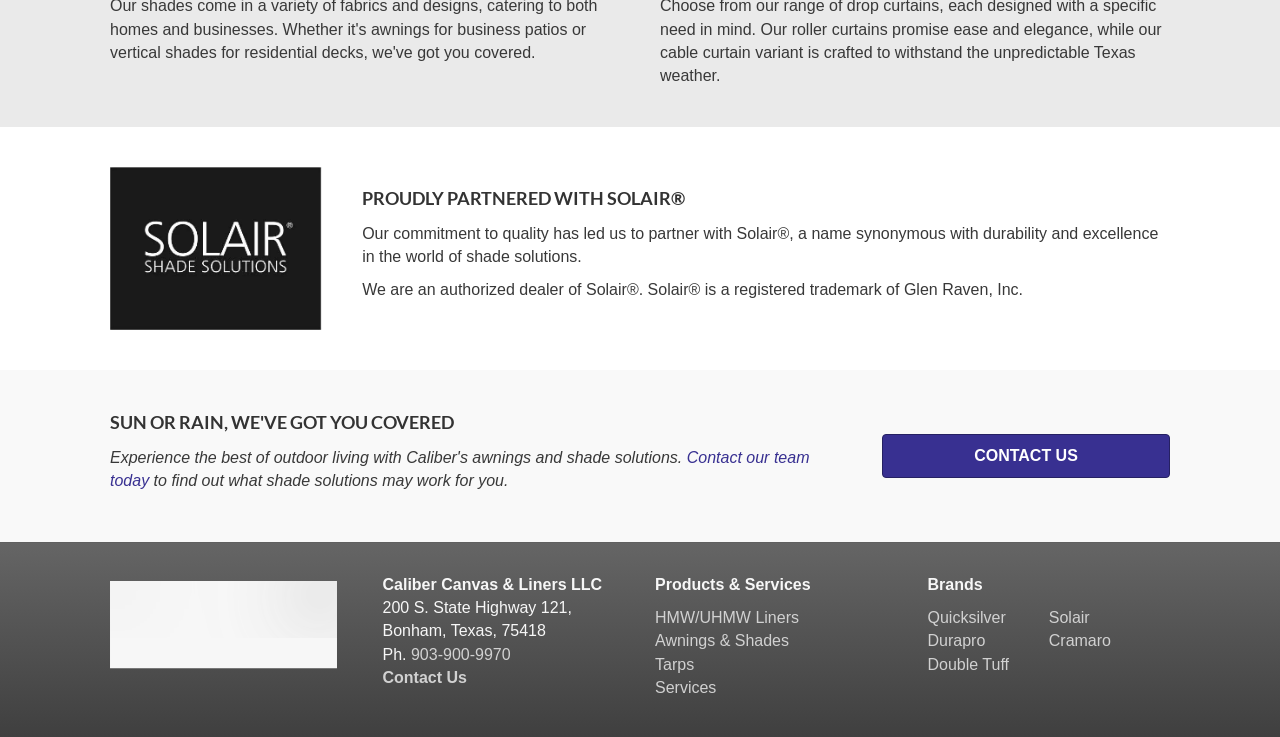Determine the bounding box coordinates for the area that needs to be clicked to fulfill this task: "Click the 'CONTACT US' link". The coordinates must be given as four float numbers between 0 and 1, i.e., [left, top, right, bottom].

[0.689, 0.589, 0.914, 0.649]